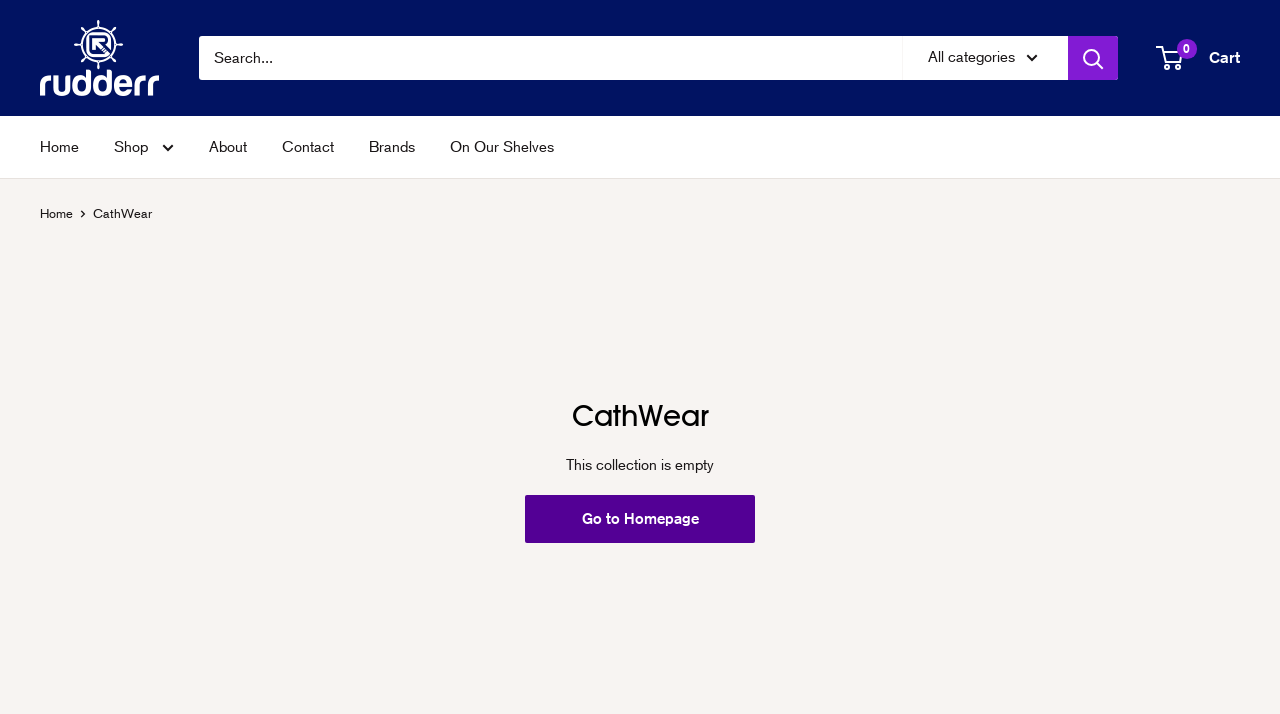What is the purpose of the search bar?
From the image, respond with a single word or phrase.

To search all categories